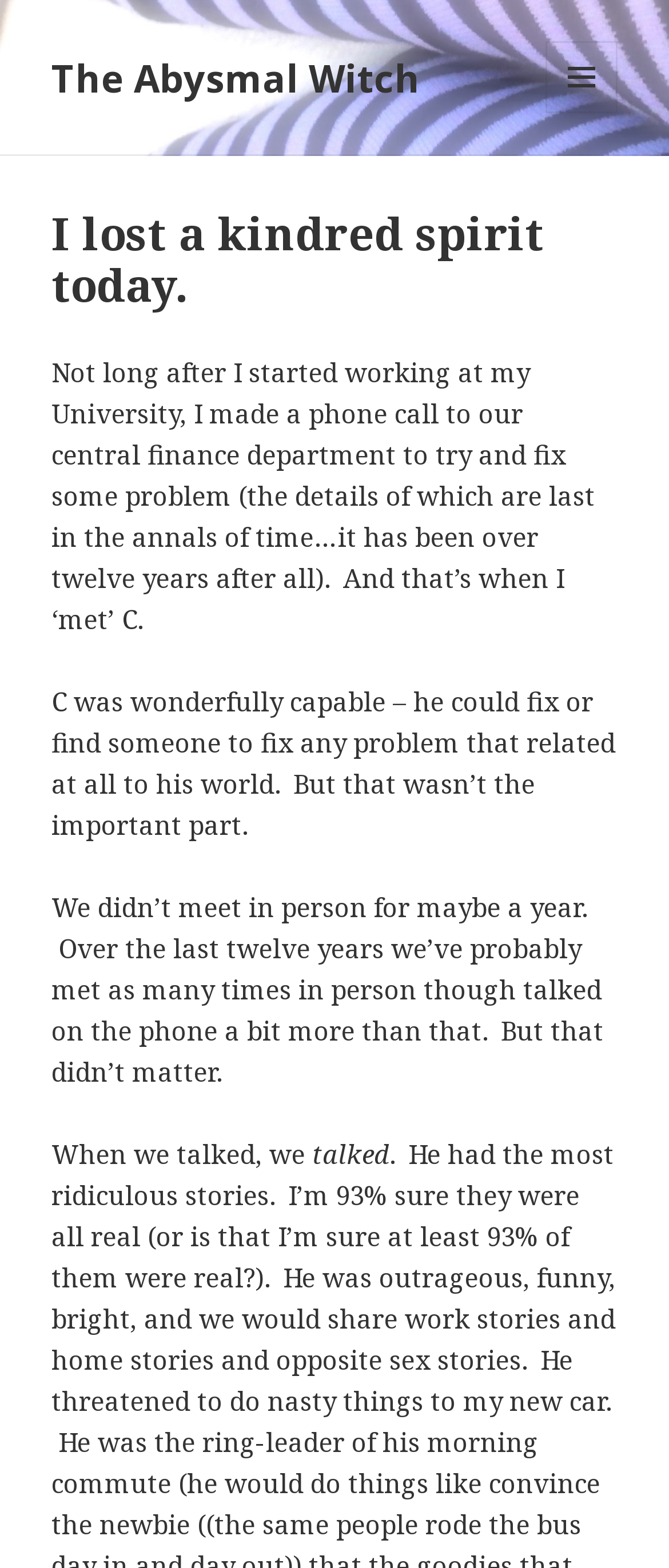Analyze and describe the webpage in a detailed narrative.

The webpage is a personal blog post titled "I lost a kindred spirit today." by The Abysmal Witch. At the top, there is a link to the blog's main page, "The Abysmal Witch", positioned near the top left corner of the page. Next to it, on the top right corner, is a button labeled "MENU AND WIDGETS" that, when expanded, reveals a header section.

Below the header, the main content of the blog post begins with a heading that repeats the title "I lost a kindred spirit today." This heading is centered near the top of the page. The blog post itself is a personal anecdote about the author's experience with a colleague named C, who worked in the central finance department of the author's university. The text is divided into four paragraphs, each describing the author's interactions with C, including their initial phone call, their capabilities, and their infrequent in-person meetings.

The paragraphs are stacked vertically, with the first paragraph starting near the top center of the page, and each subsequent paragraph positioned below the previous one, taking up most of the page's width. There are no images on the page.